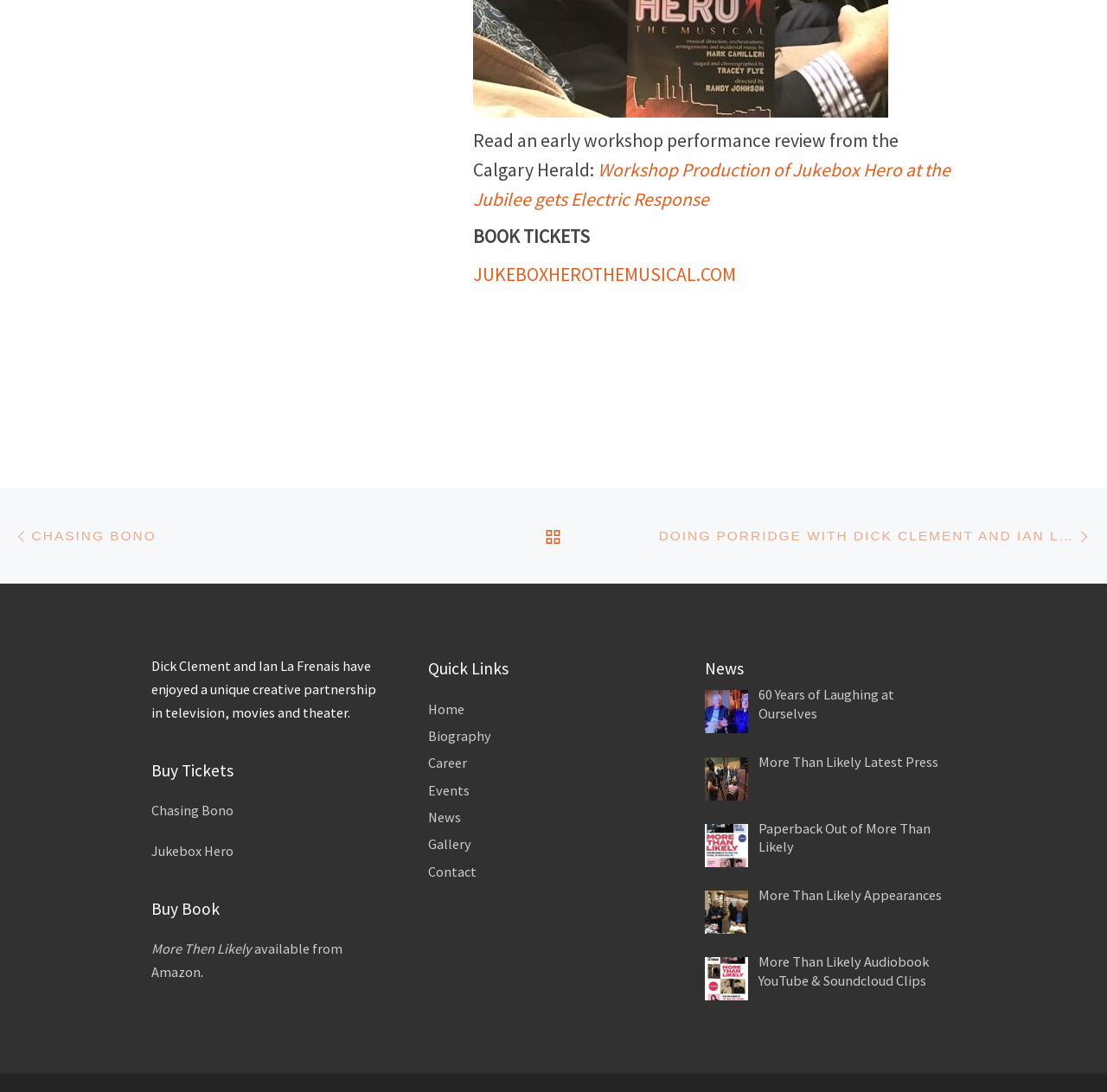Show the bounding box coordinates for the element that needs to be clicked to execute the following instruction: "Go to the previous post". Provide the coordinates in the form of four float numbers between 0 and 1, i.e., [left, top, right, bottom].

[0.012, 0.465, 0.141, 0.516]